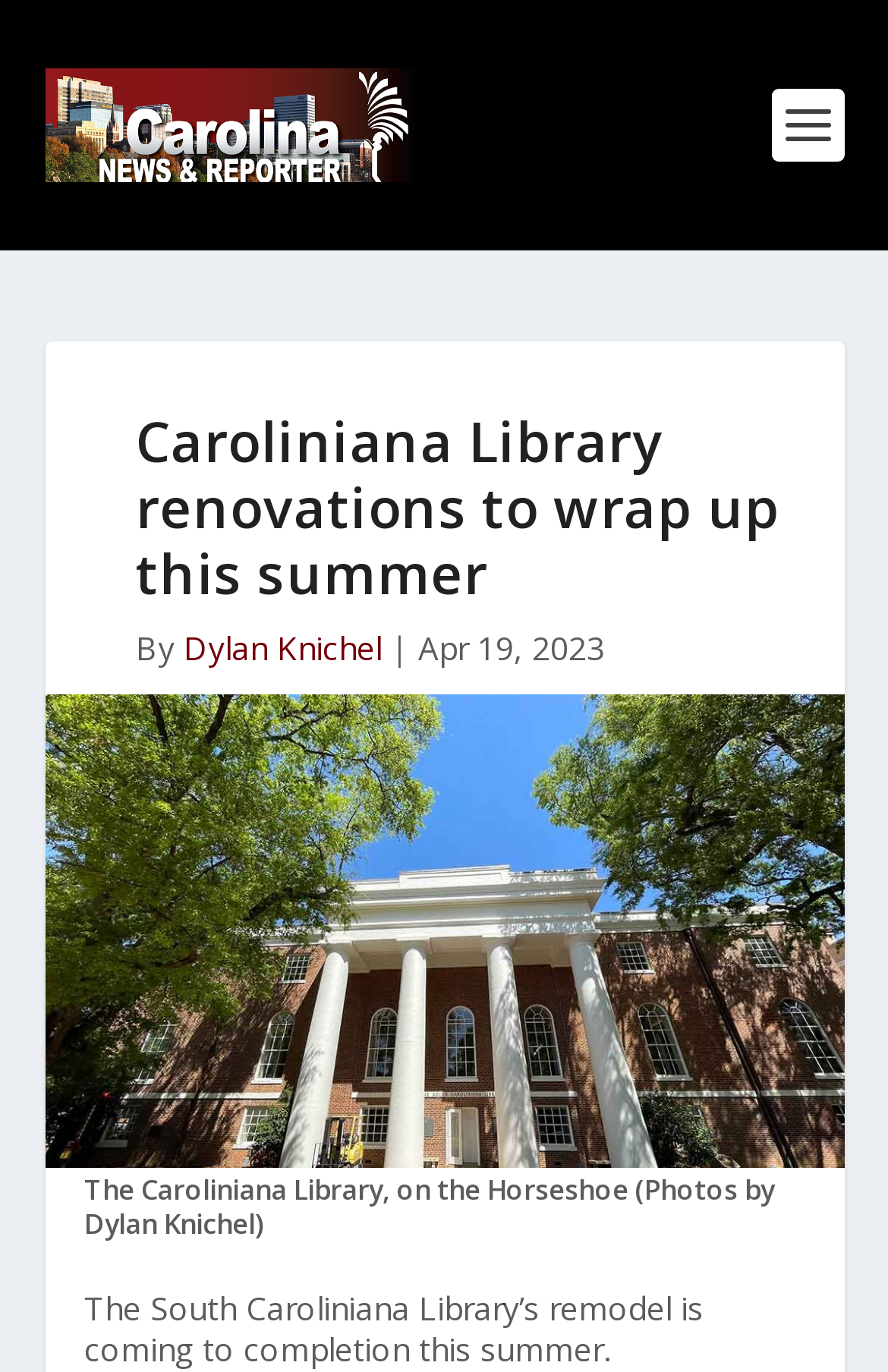What is the current status of the South Caroliniana Library’s remodel?
Refer to the image and offer an in-depth and detailed answer to the question.

The current status of the South Caroliniana Library’s remodel can be found by looking at the text 'The South Caroliniana Library’s remodel is coming to completion this summer.' which indicates that the remodel is nearing its end and will be finished this summer.